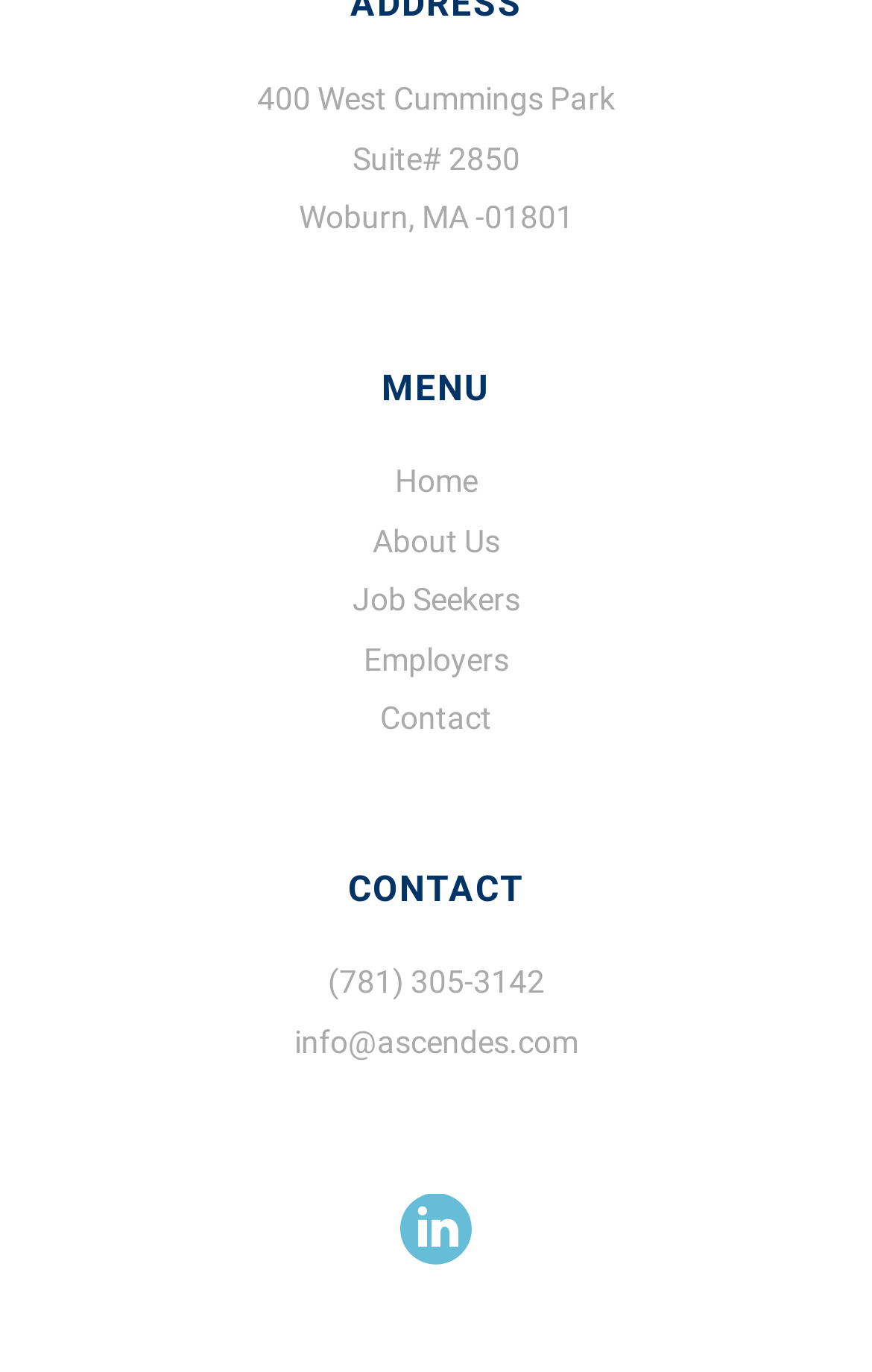Predict the bounding box coordinates for the UI element described as: "About Us". The coordinates should be four float numbers between 0 and 1, presented as [left, top, right, bottom].

[0.427, 0.381, 0.573, 0.407]